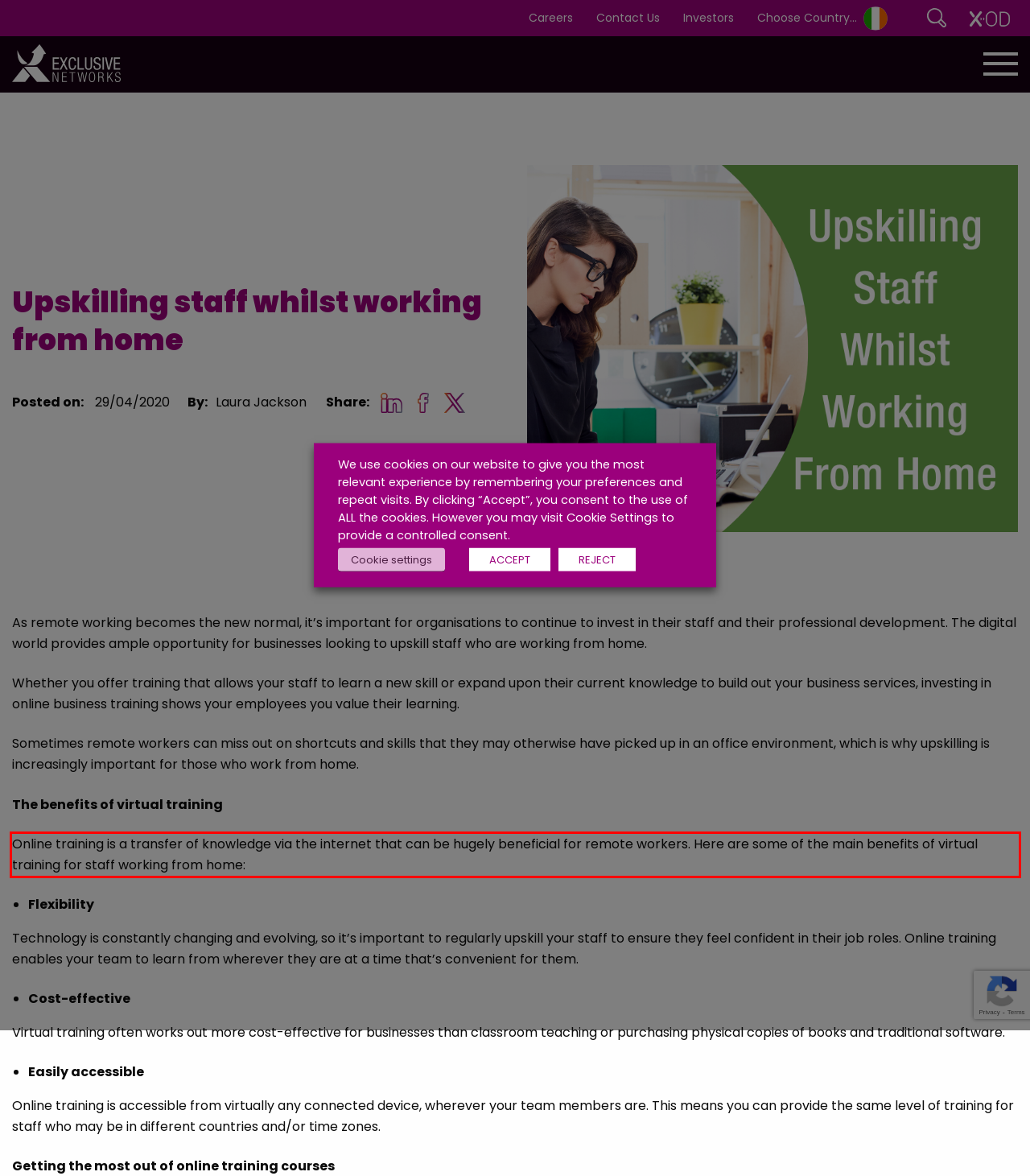By examining the provided screenshot of a webpage, recognize the text within the red bounding box and generate its text content.

Online training is a transfer of knowledge via the internet that can be hugely beneficial for remote workers. Here are some of the main benefits of virtual training for staff working from home: